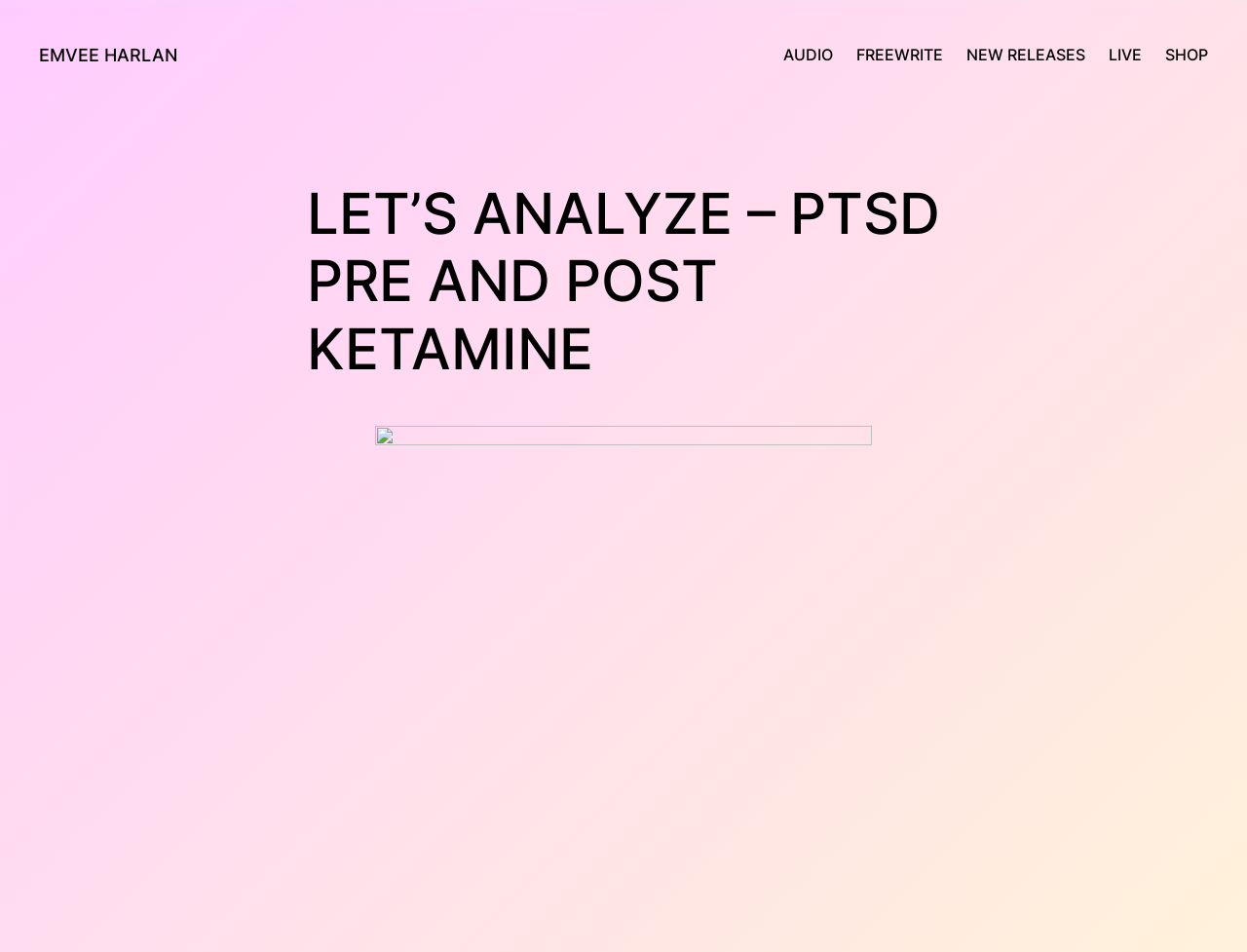Illustrate the webpage with a detailed description.

The webpage appears to be a blog post or article by Emvee Harlan, with a focus on analyzing PTSD pre and post ketamine. At the top left of the page, there is a link to the author's name, "EMVEE HARLAN". 

To the right of the author's name, there is a menu with five links: "AUDIO", "FREEWRITE", "NEW RELEASES", "LIVE", and "SHOP". These links are positioned horizontally, with "AUDIO" on the left and "SHOP" on the right.

Below the menu, there is a prominent heading that reads "LET’S ANALYZE – PTSD PRE AND POST KETAMINE", which takes up a significant portion of the page. The content of the article or blog post likely follows this heading, but the exact details are not provided in the accessibility tree.